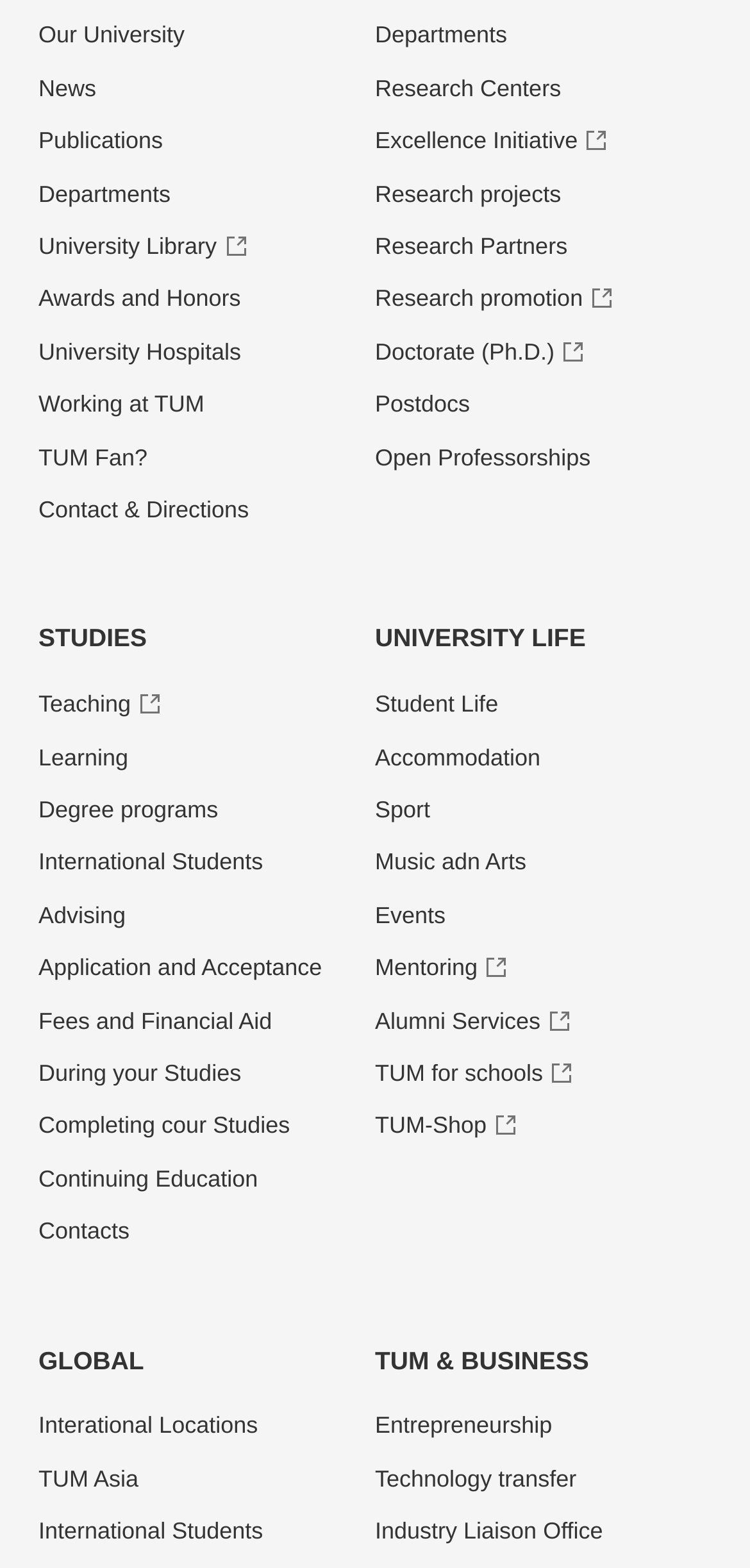Locate and provide the bounding box coordinates for the HTML element that matches this description: "University Life".

[0.5, 0.398, 0.781, 0.418]